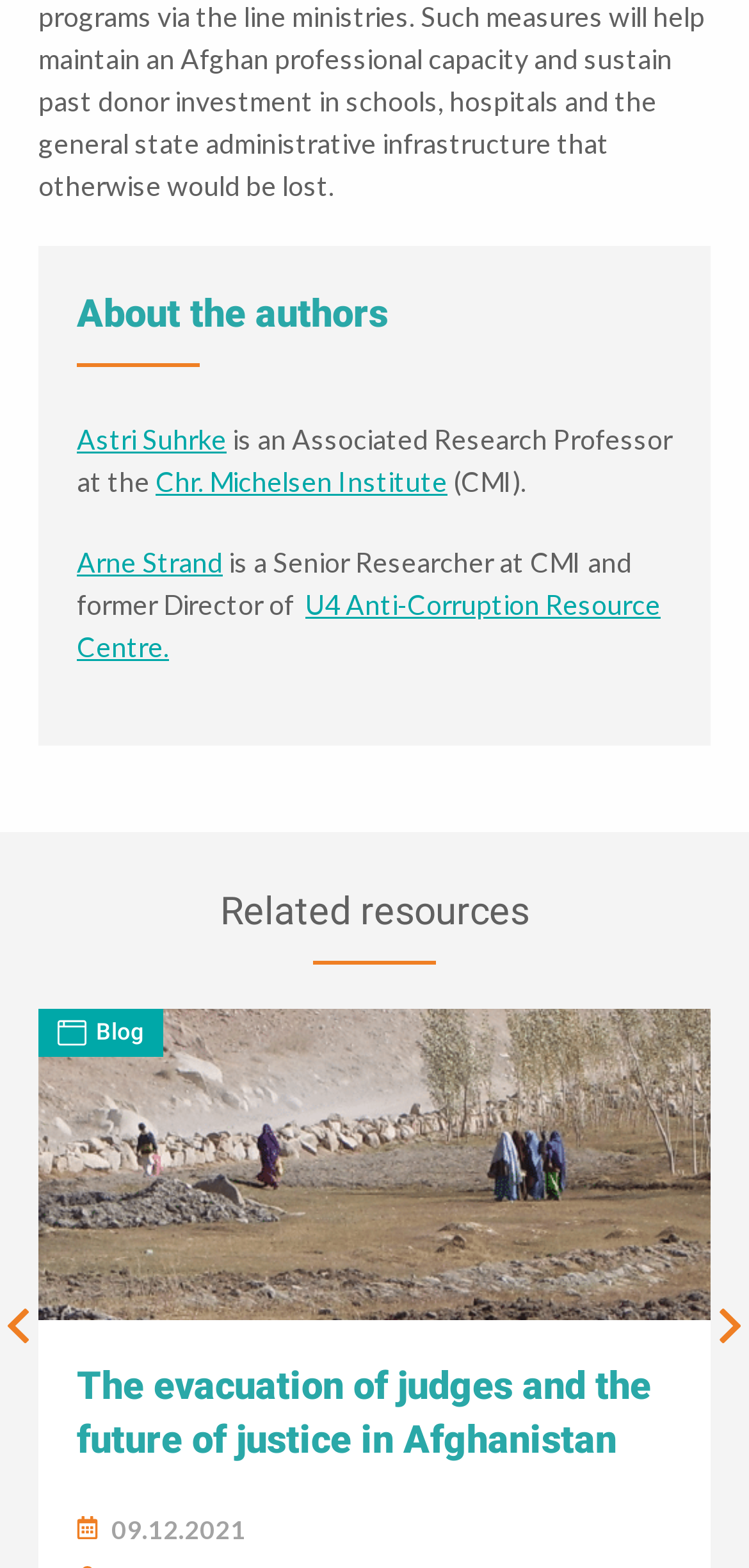How many navigation buttons are there?
Please give a well-detailed answer to the question.

I found two buttons, 'Previous Slide' and 'Next Slide', which are used for navigation, so there are 2 navigation buttons.